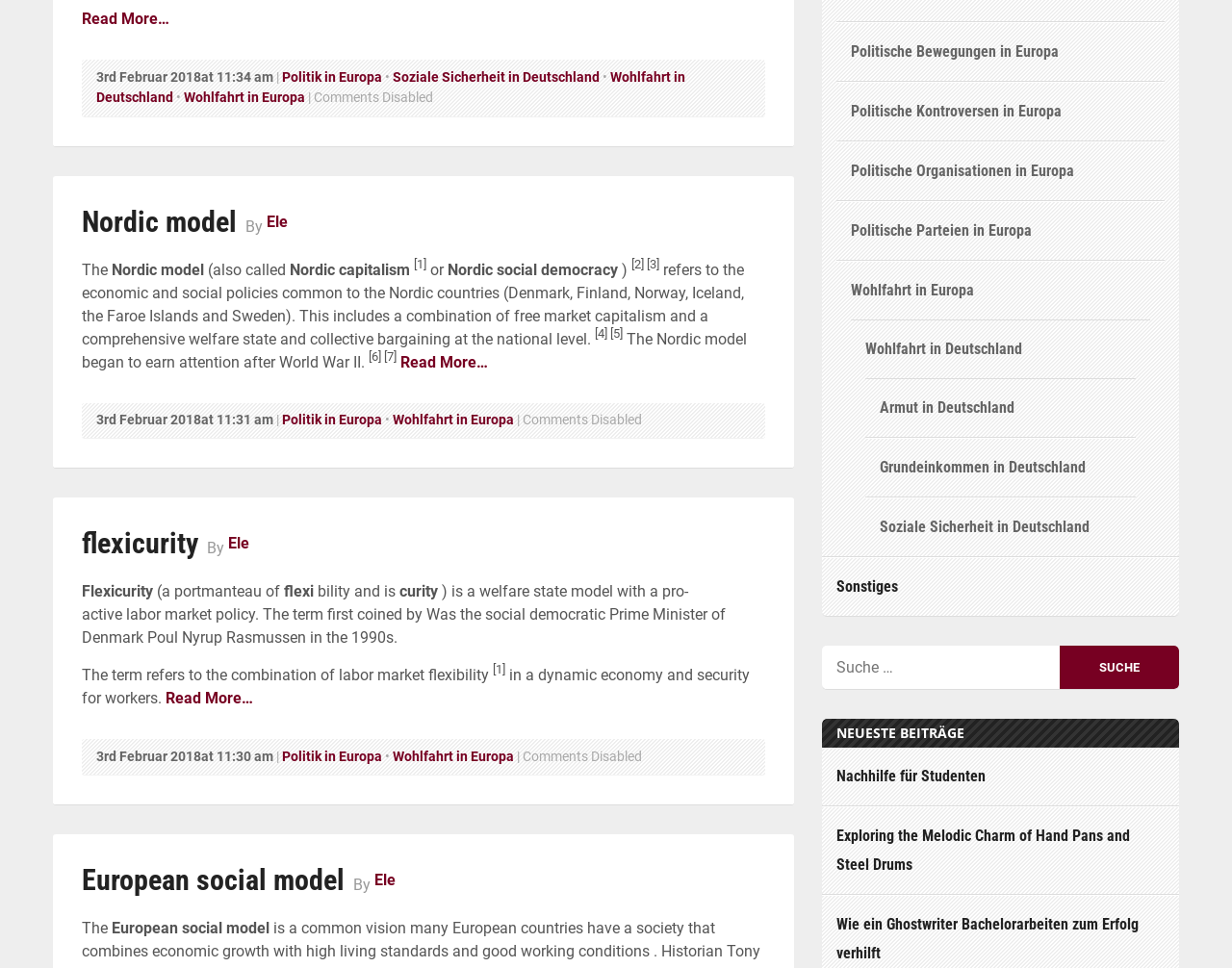Can you pinpoint the bounding box coordinates for the clickable element required for this instruction: "Click on 'flexicurity'"? The coordinates should be four float numbers between 0 and 1, i.e., [left, top, right, bottom].

[0.066, 0.544, 0.161, 0.579]